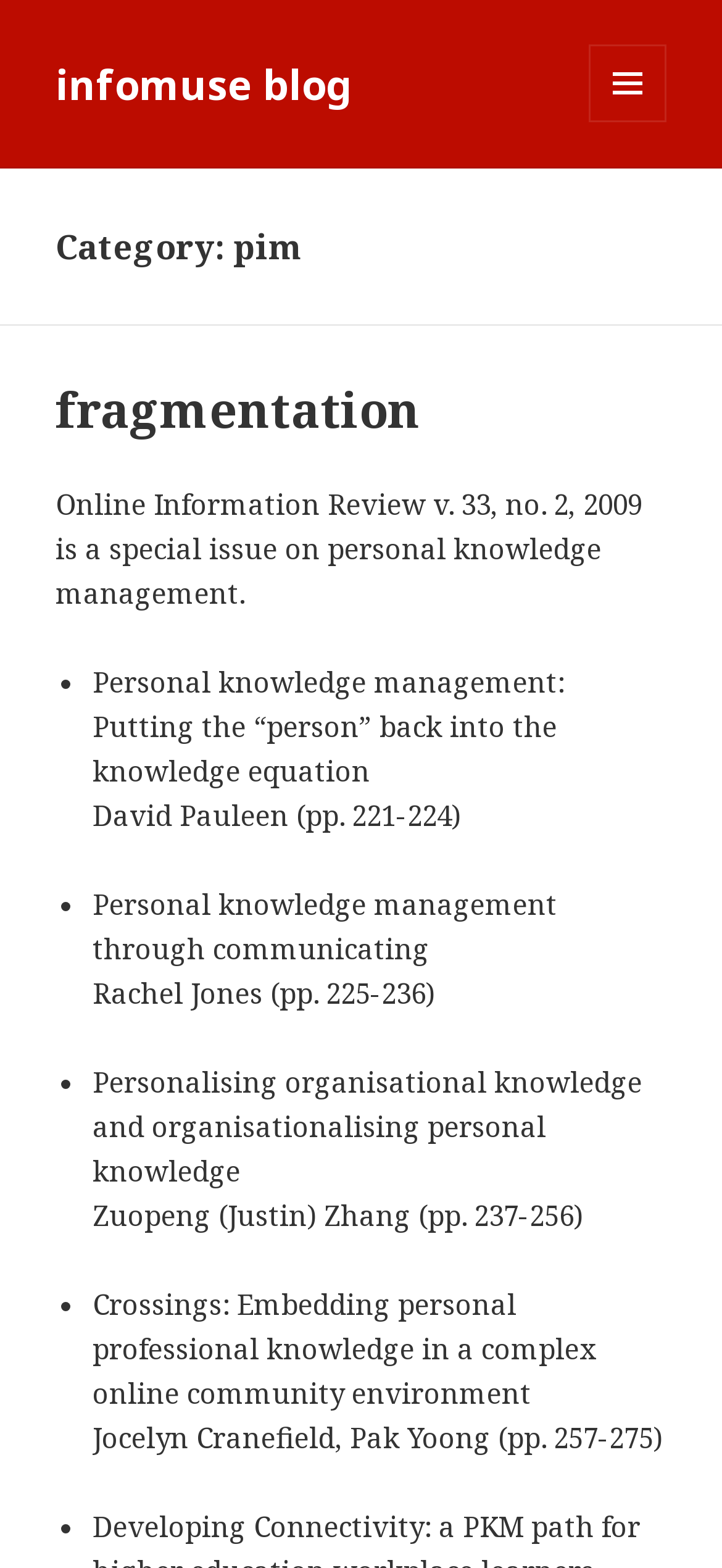Respond to the following query with just one word or a short phrase: 
What is the category of the articles on this page?

pim